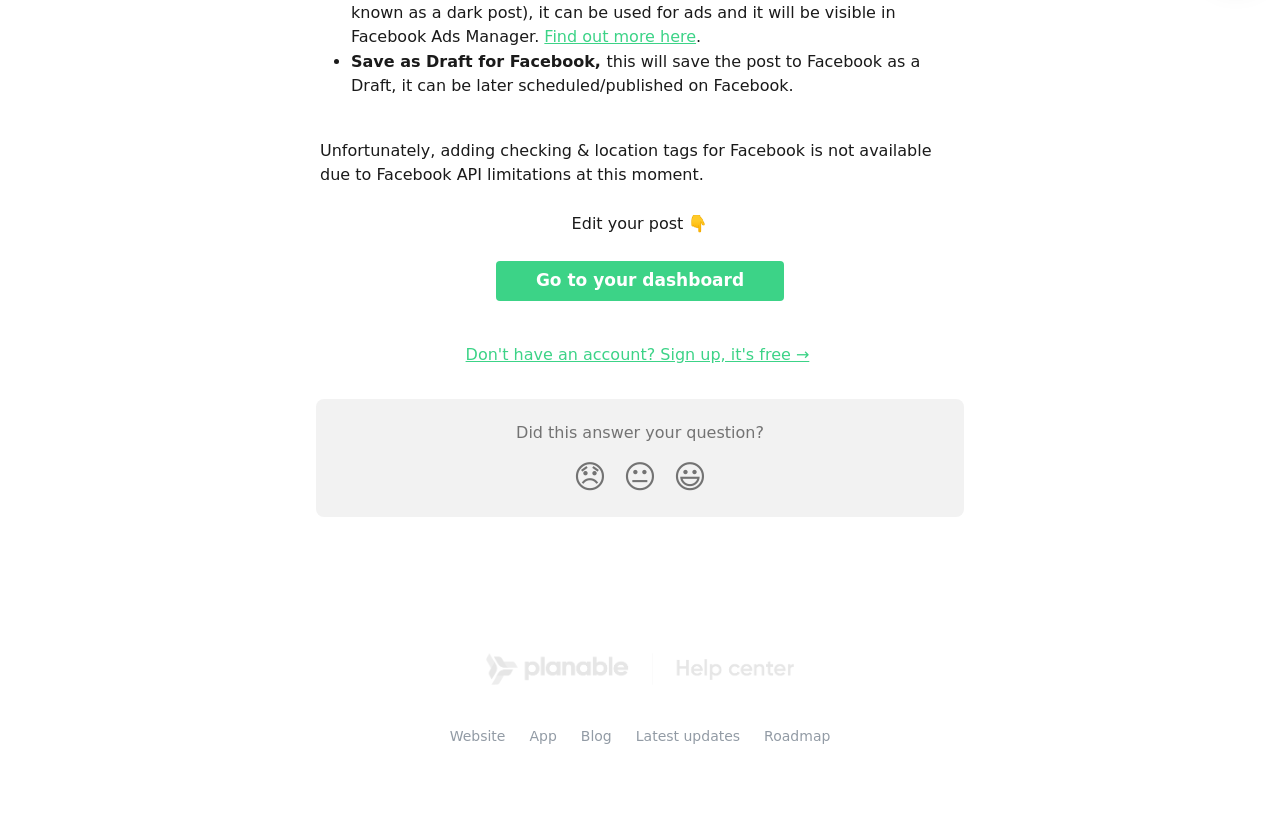Examine the screenshot and answer the question in as much detail as possible: Why is adding checking and location tags for Facebook not available?

The webpage explicitly states that adding checking and location tags for Facebook is not available due to Facebook API limitations, which suggests that the limitation is imposed by Facebook's API and not by the webpage or its functionality.